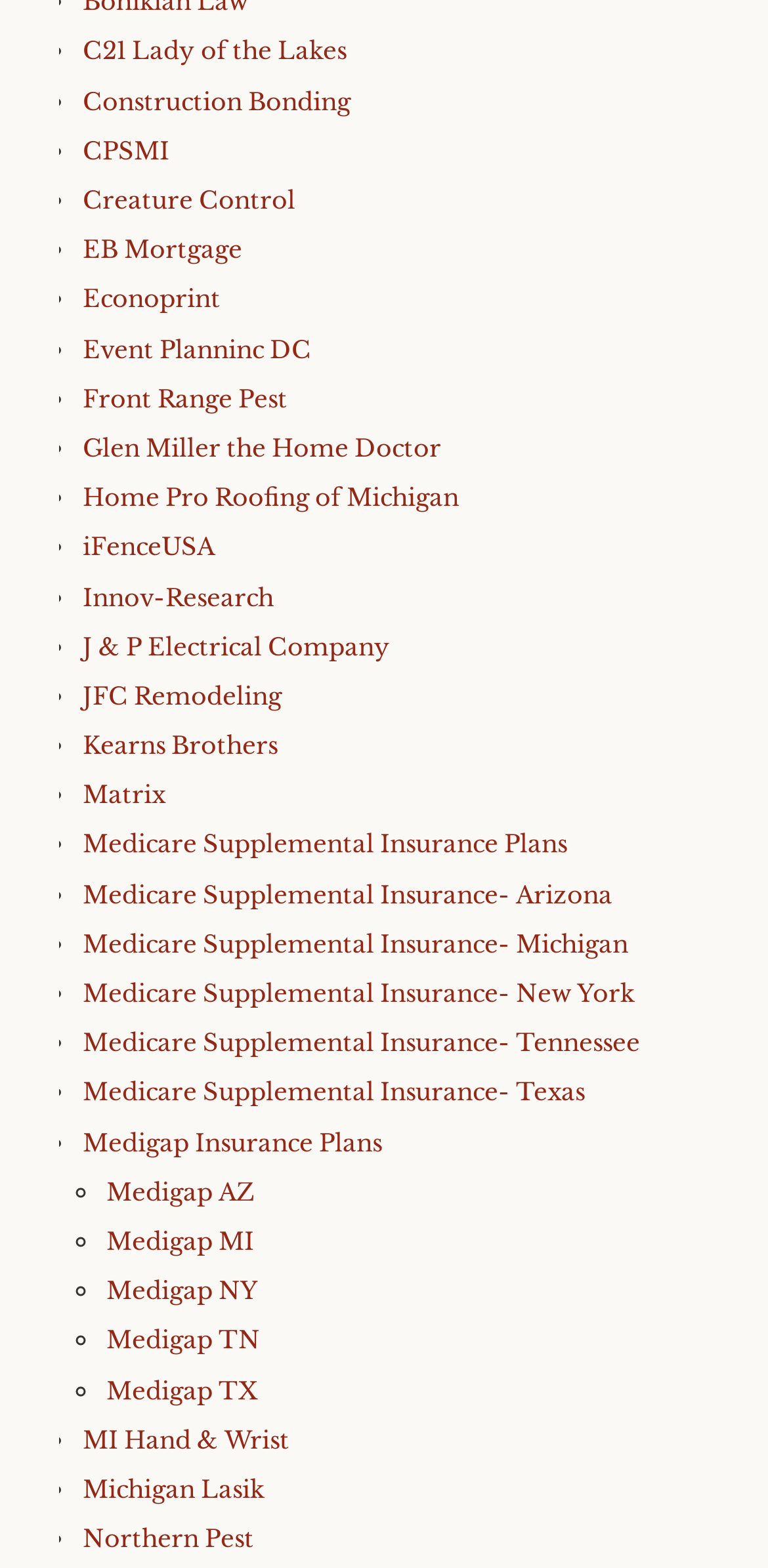Determine the bounding box coordinates of the region I should click to achieve the following instruction: "Go to Medigap AZ". Ensure the bounding box coordinates are four float numbers between 0 and 1, i.e., [left, top, right, bottom].

[0.138, 0.75, 0.331, 0.769]